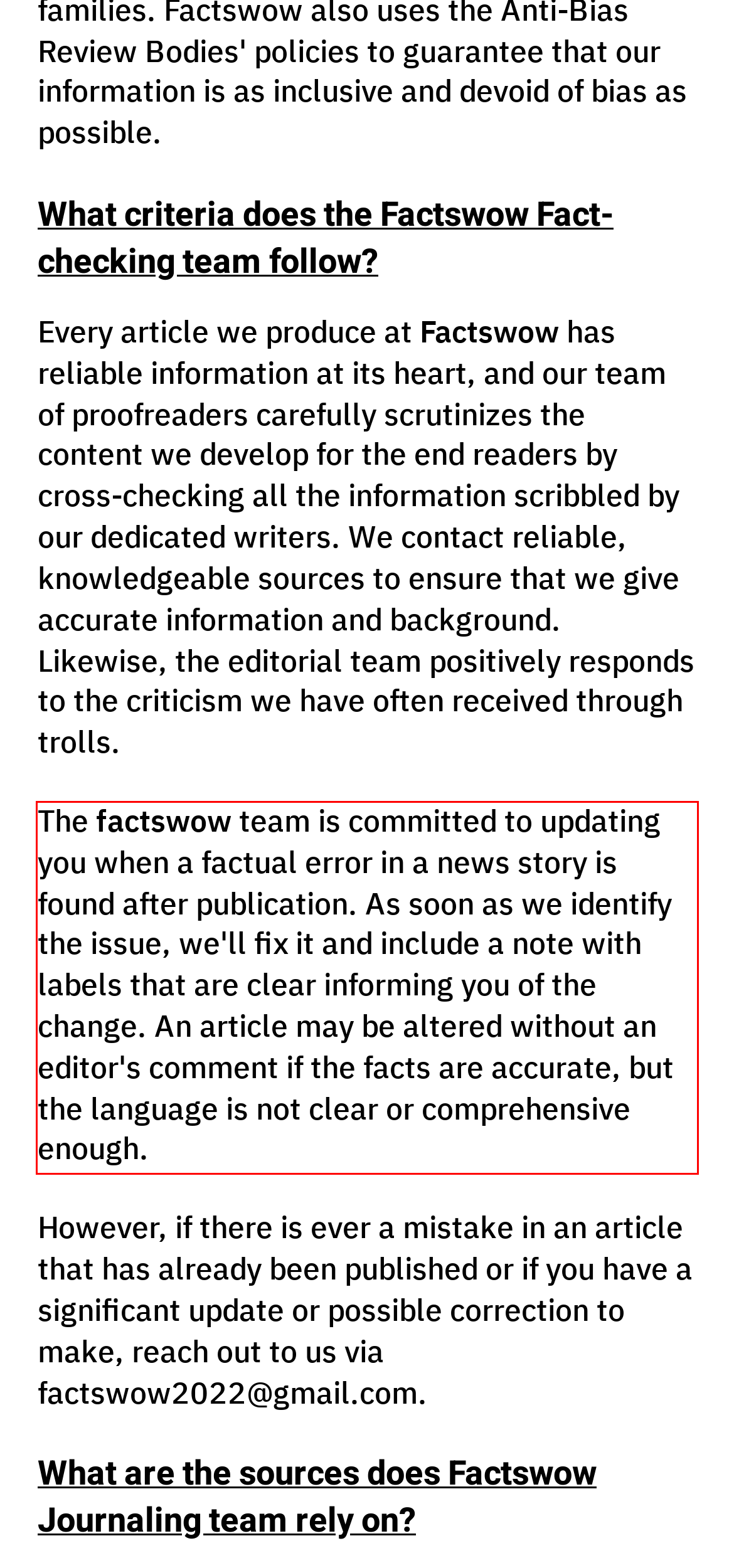Examine the screenshot of the webpage, locate the red bounding box, and perform OCR to extract the text contained within it.

The factswow team is committed to updating you when a factual error in a news story is found after publication. As soon as we identify the issue, we'll fix it and include a note with labels that are clear informing you of the change. An article may be altered without an editor's comment if the facts are accurate, but the language is not clear or comprehensive enough.